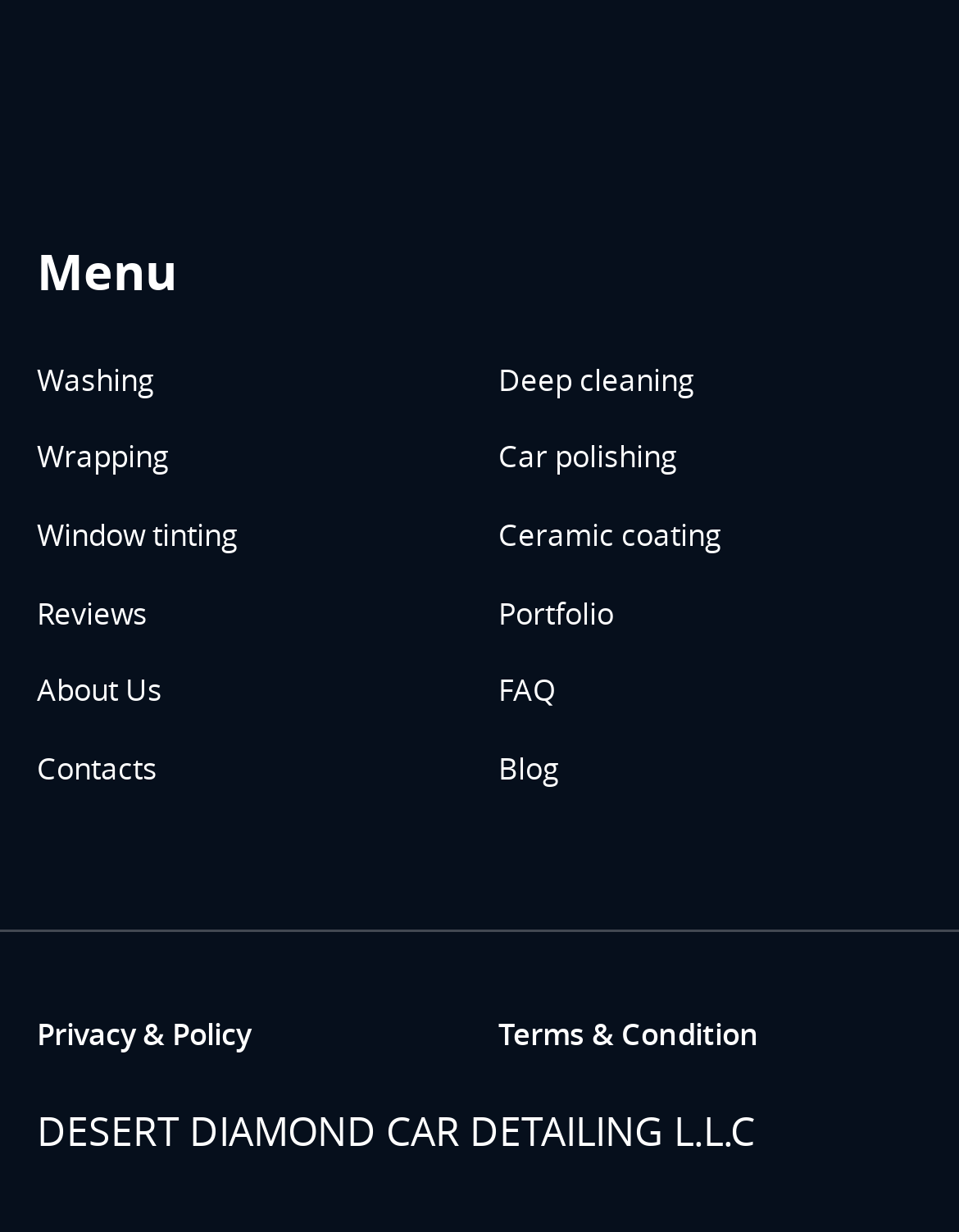Identify the bounding box coordinates for the region to click in order to carry out this instruction: "View Portfolio". Provide the coordinates using four float numbers between 0 and 1, formatted as [left, top, right, bottom].

[0.519, 0.466, 0.962, 0.529]